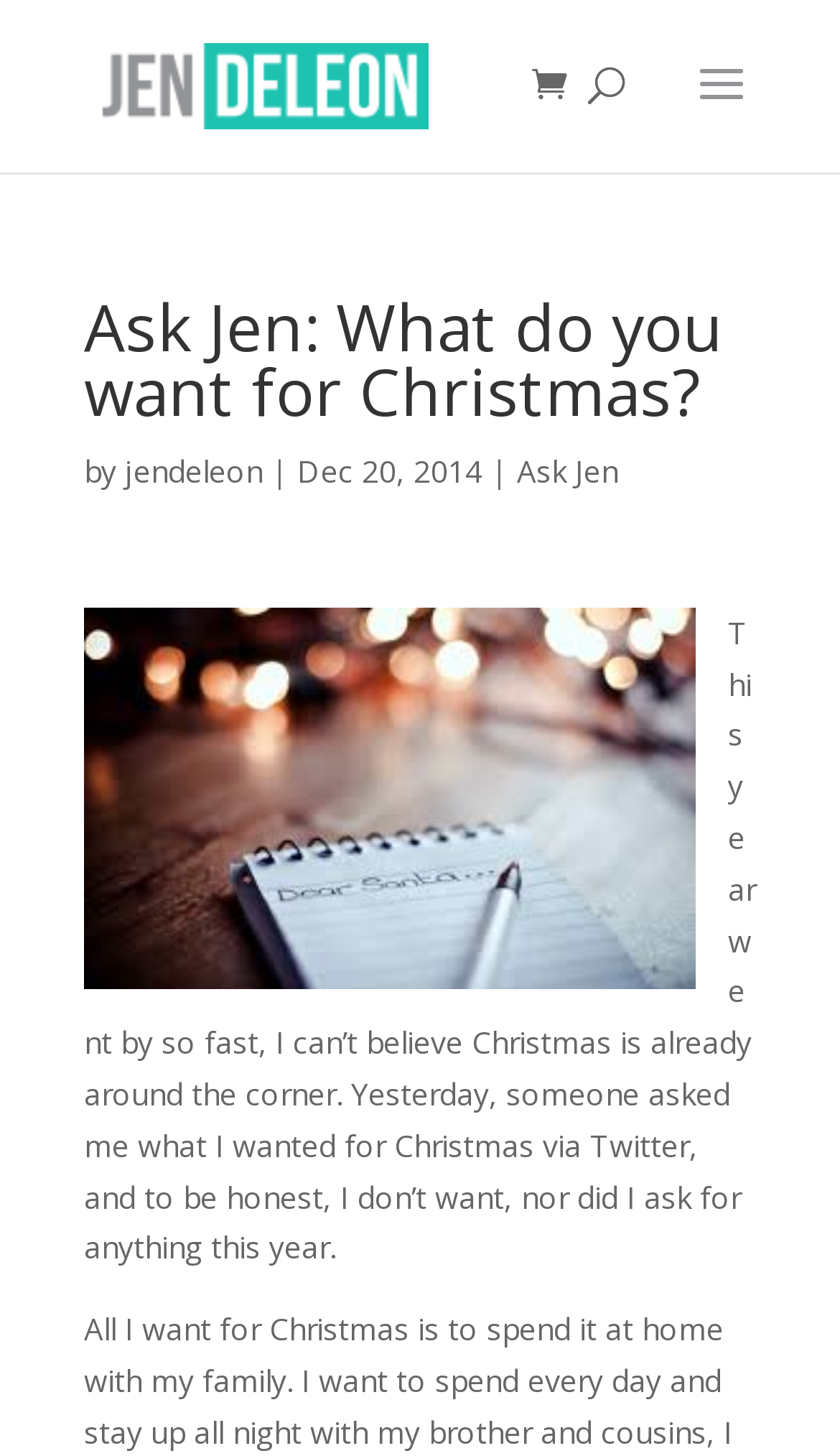Use a single word or phrase to respond to the question:
What is the shape of the icon next to the link 'Ask Jen'?

Image